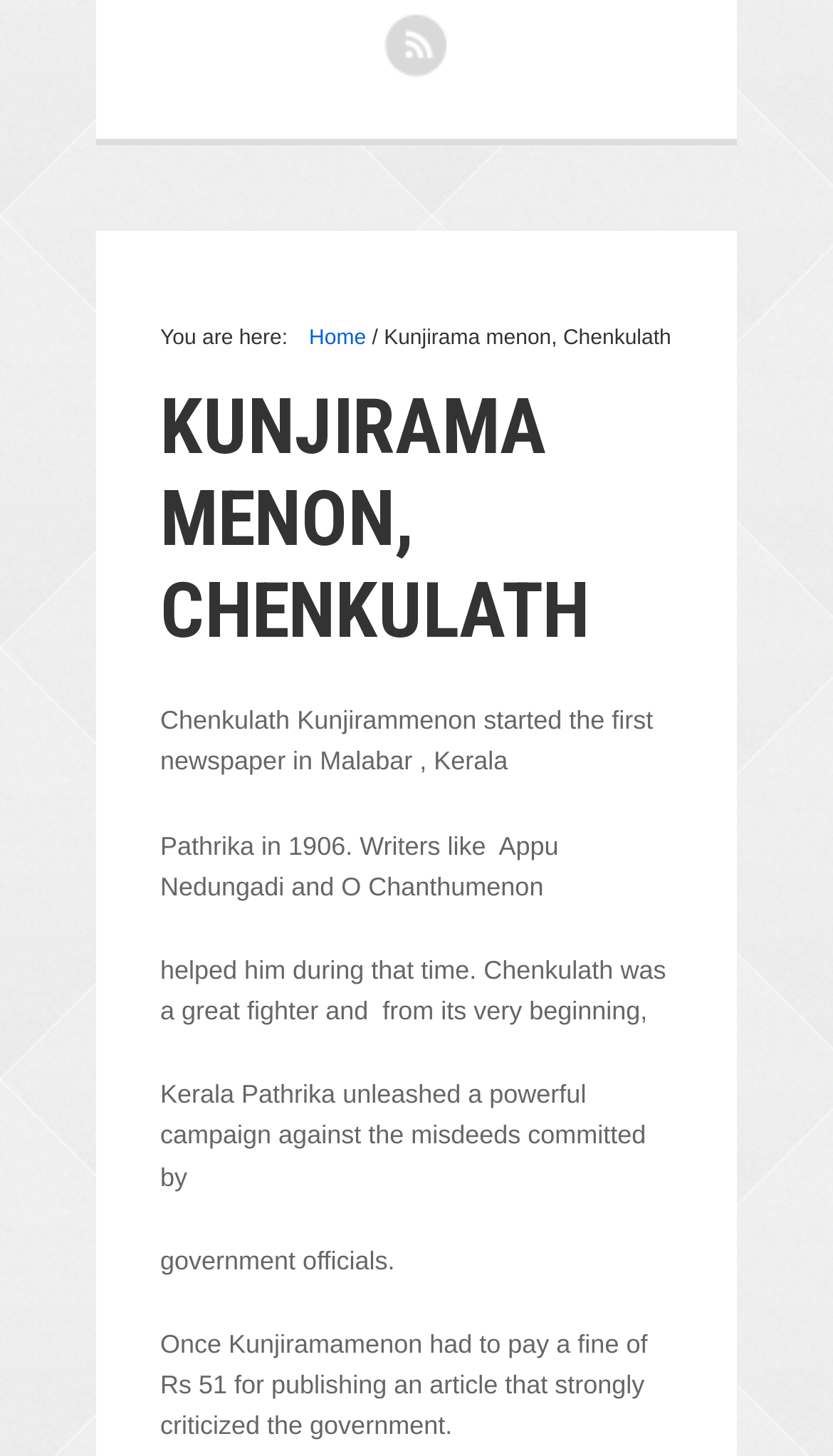What was the campaign unleashed by Kerala Pathrika?
Please elaborate on the answer to the question with detailed information.

According to the webpage, 'Kerala Pathrika unleashed a powerful campaign against the misdeeds committed by government officials'.